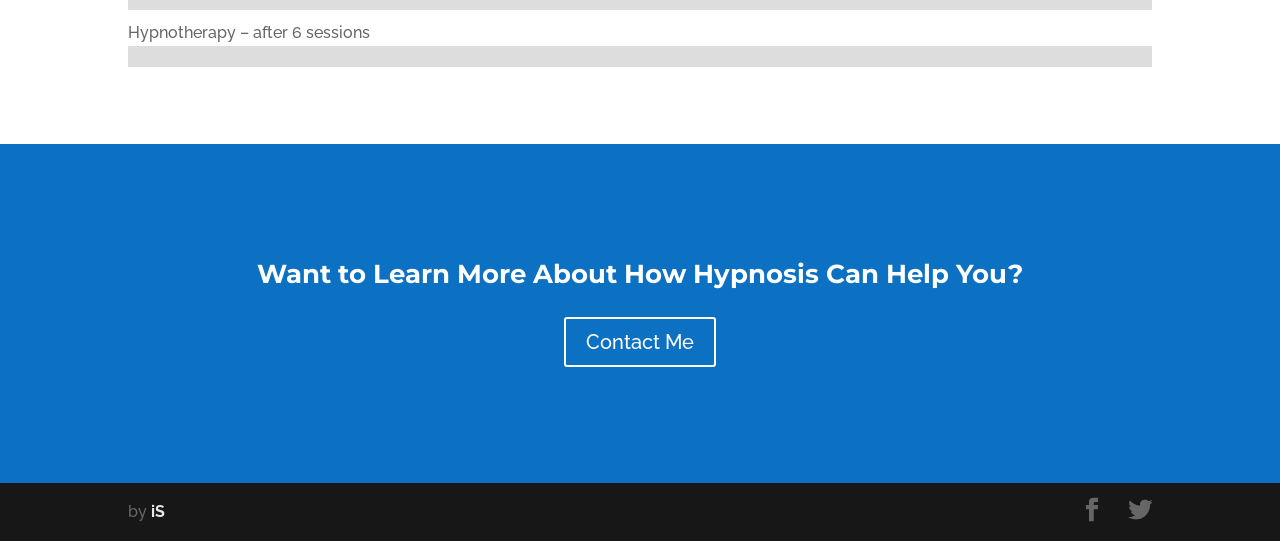Find the bounding box coordinates corresponding to the UI element with the description: "Contact Me". The coordinates should be formatted as [left, top, right, bottom], with values as floats between 0 and 1.

[0.441, 0.585, 0.559, 0.678]